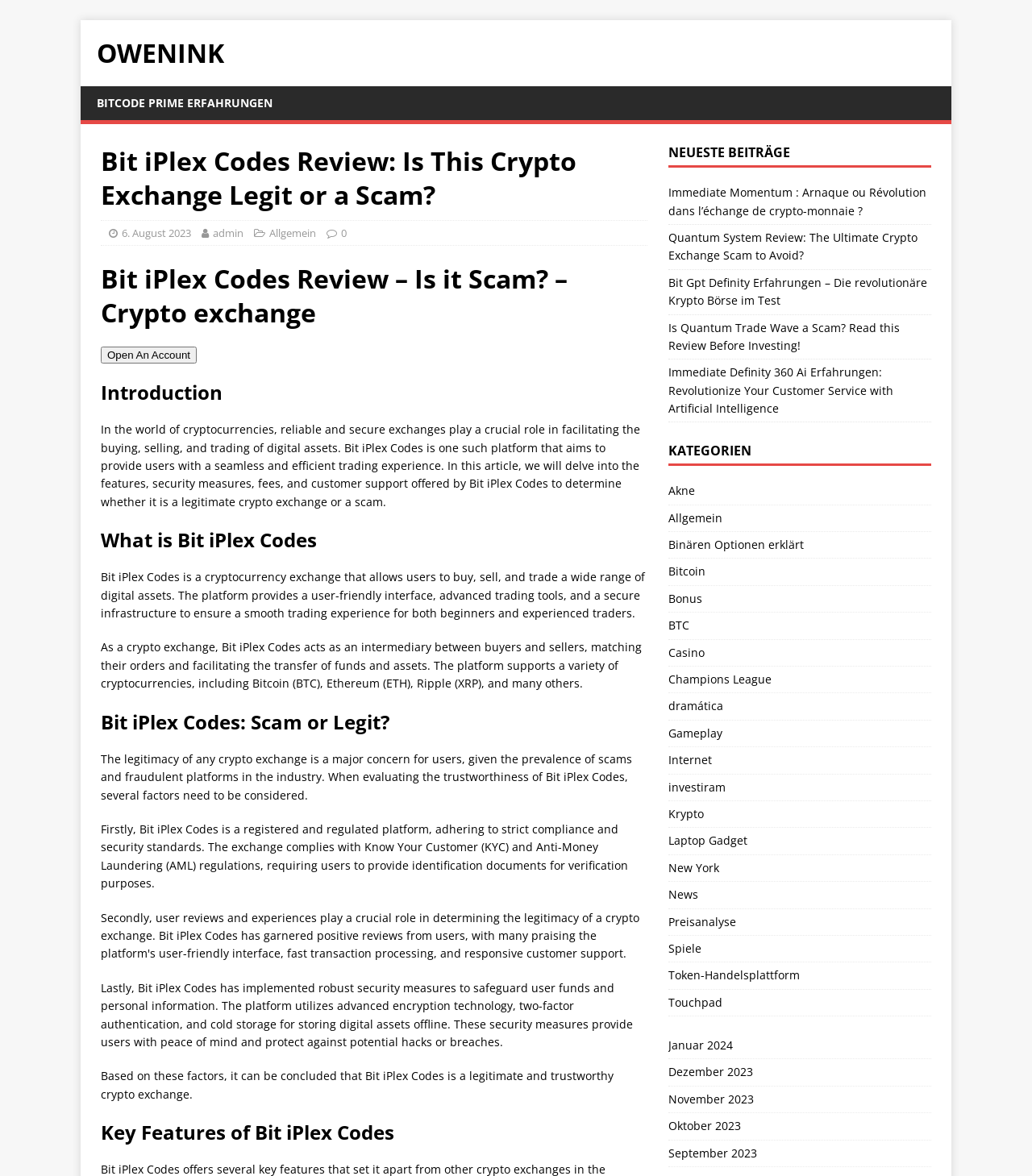Given the webpage screenshot and the description, determine the bounding box coordinates (top-left x, top-left y, bottom-right x, bottom-right y) that define the location of the UI element matching this description: 6. August 2023

[0.118, 0.192, 0.185, 0.204]